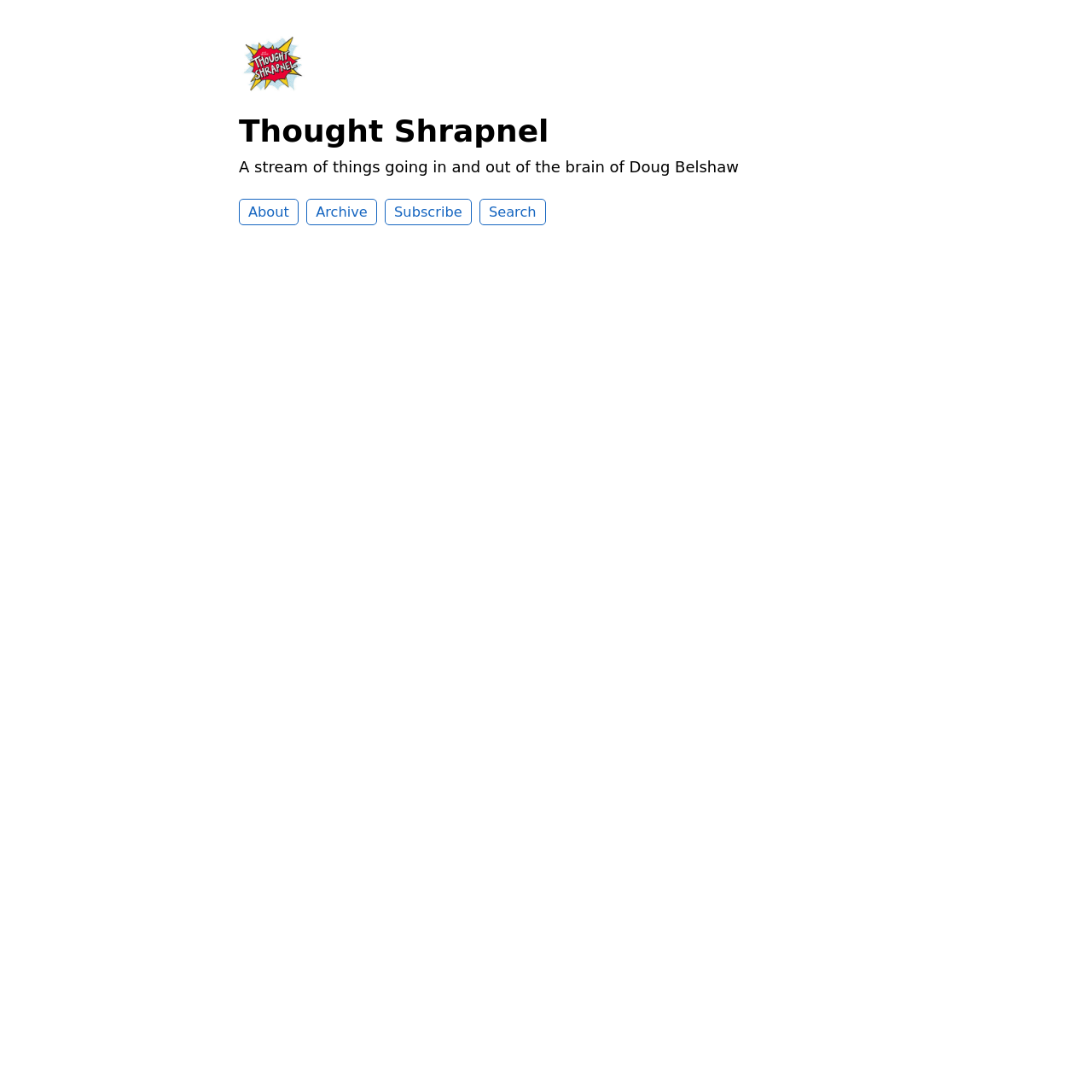Give the bounding box coordinates for this UI element: "Privacy Policy". The coordinates should be four float numbers between 0 and 1, arranged as [left, top, right, bottom].

None